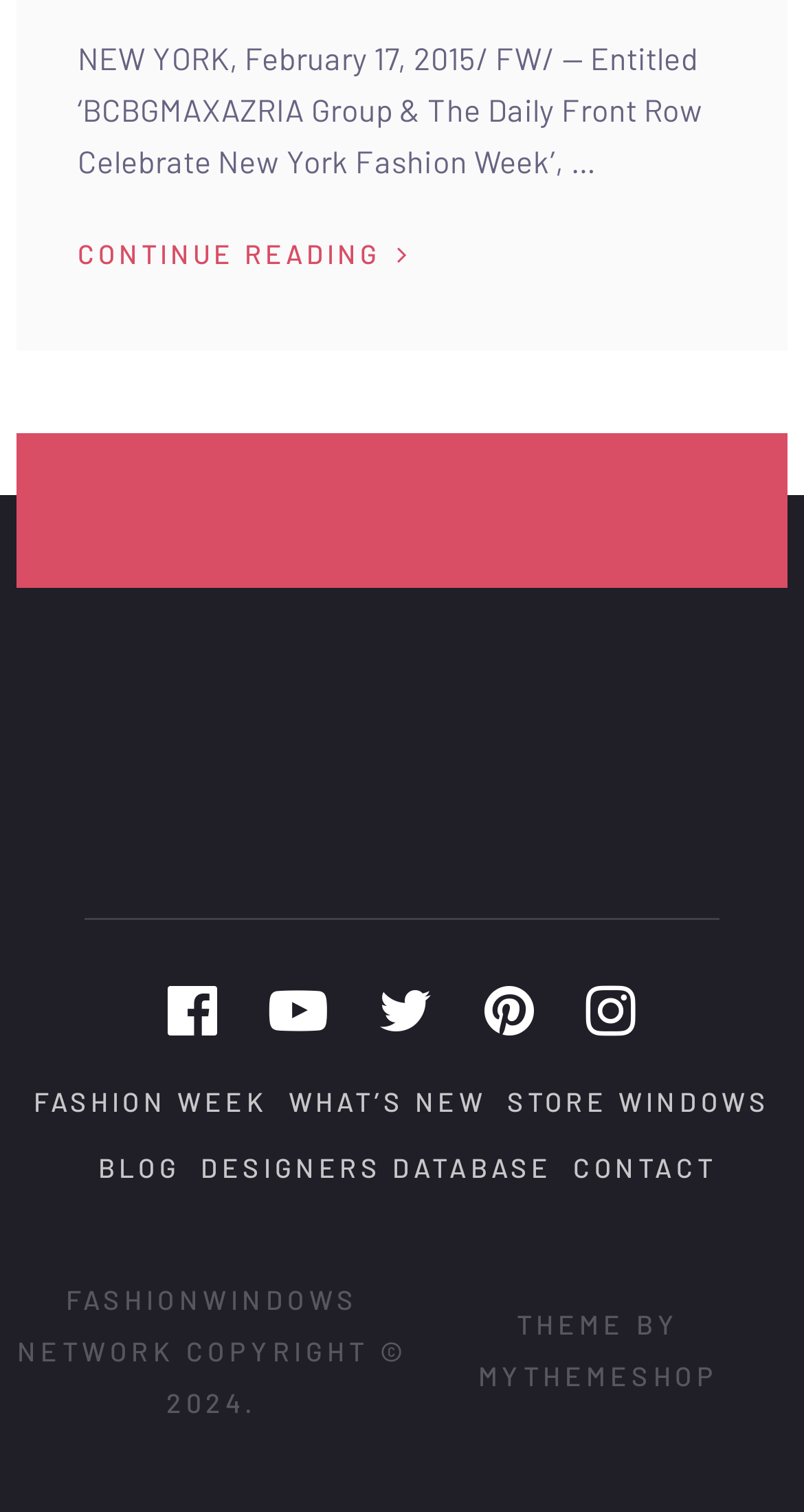Locate the bounding box coordinates of the element you need to click to accomplish the task described by this instruction: "Explore the designers database".

[0.25, 0.761, 0.687, 0.783]